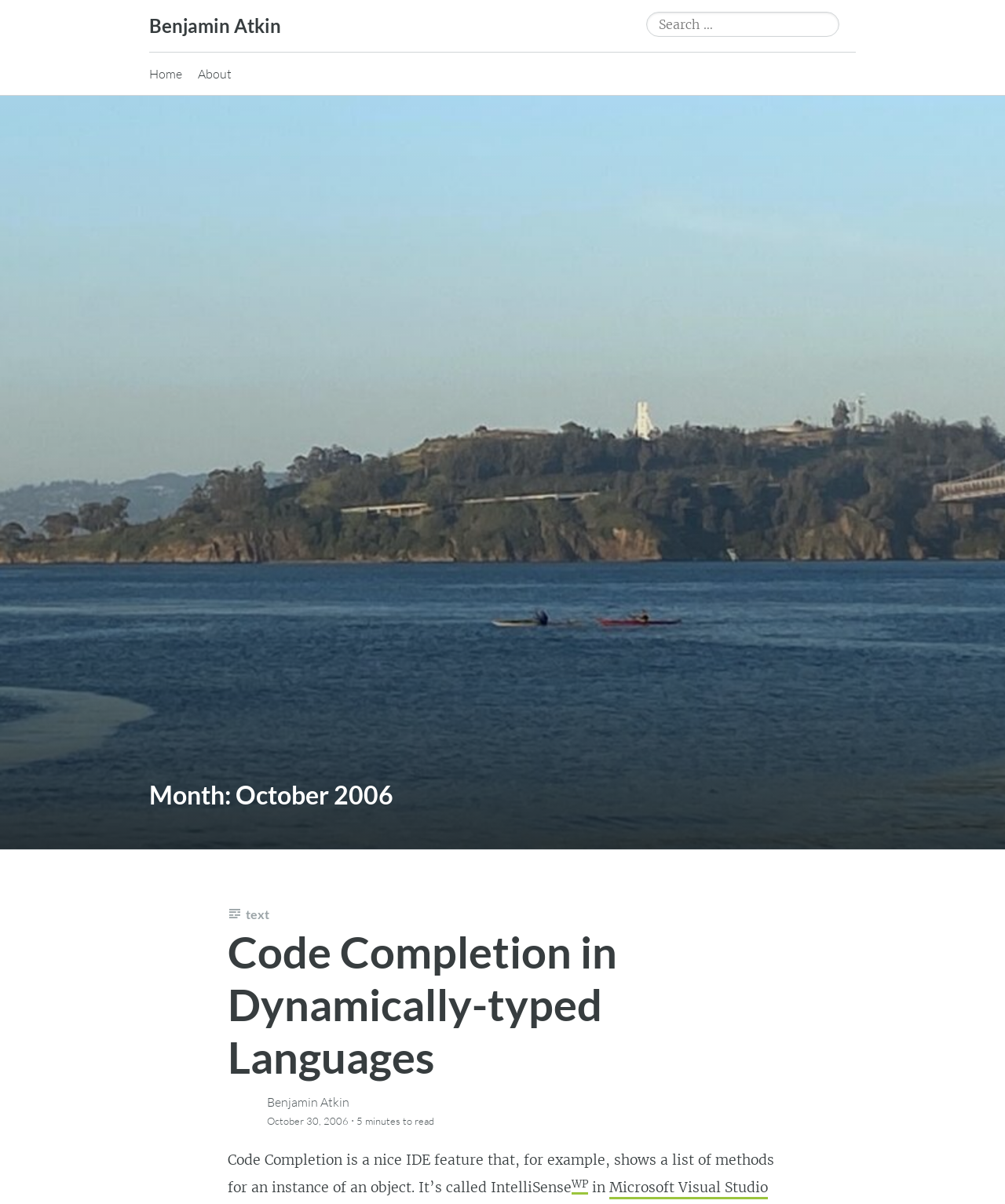Can you find the bounding box coordinates for the element to click on to achieve the instruction: "Toggle the website search"?

None